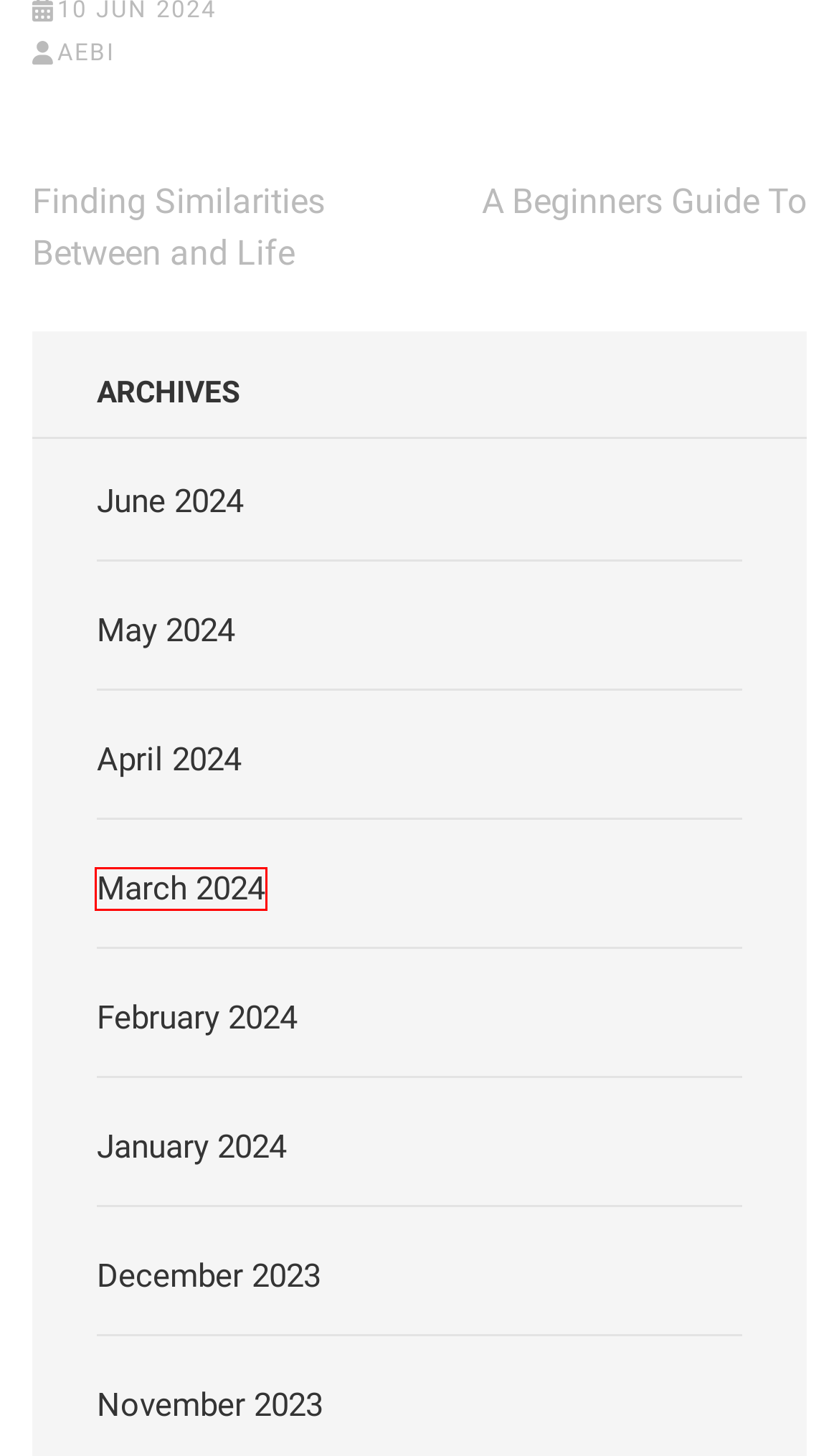Observe the screenshot of a webpage with a red bounding box around an element. Identify the webpage description that best fits the new page after the element inside the bounding box is clicked. The candidates are:
A. May 2024 – Bahennxr
B. February 2024 – Bahennxr
C. November 2023 – Bahennxr
D. March 2024 – Bahennxr
E. A Beginners Guide To – Bahennxr
F. Finding Similarities Between  and Life – Bahennxr
G. December 2023 – Bahennxr
H. April 2024 – Bahennxr

D